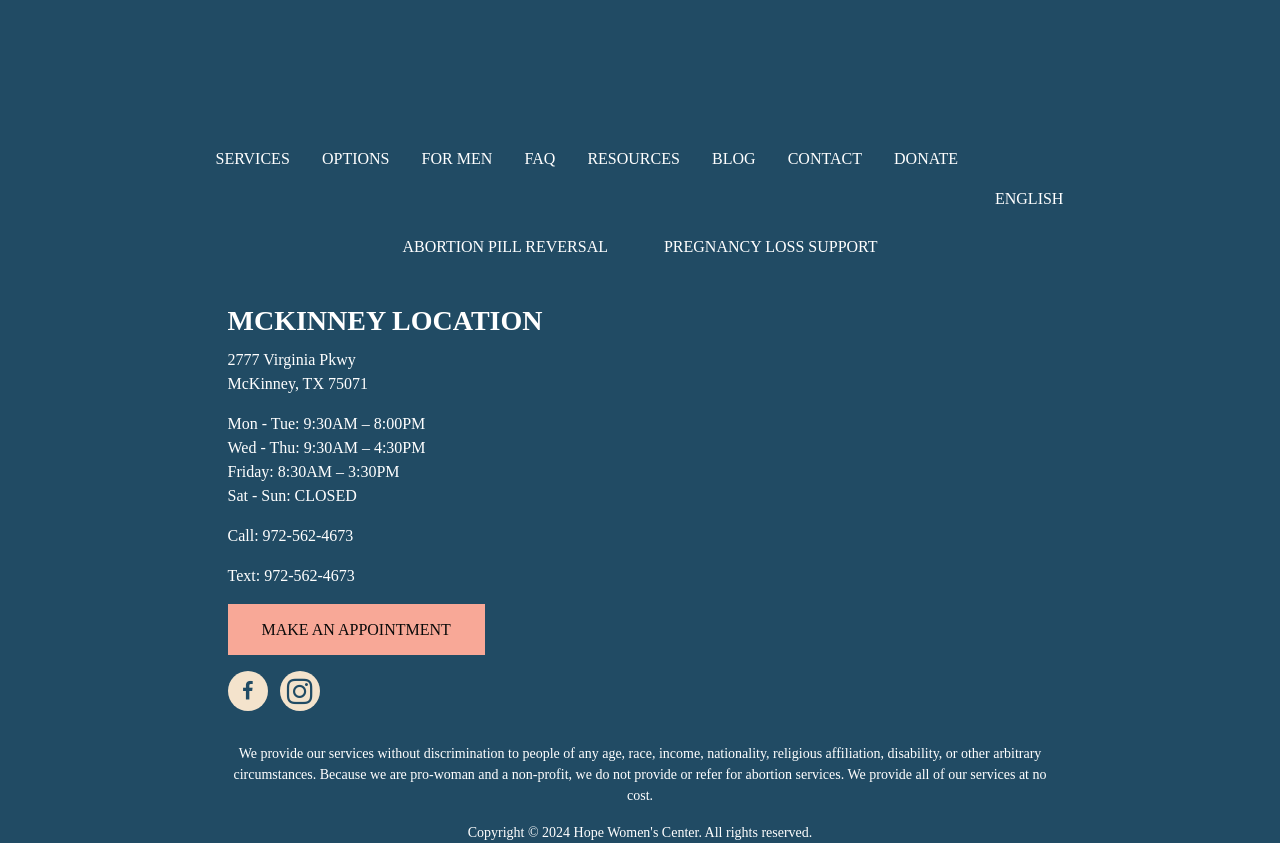What is the main service provided?
Look at the screenshot and respond with a single word or phrase.

Pregnancy related services